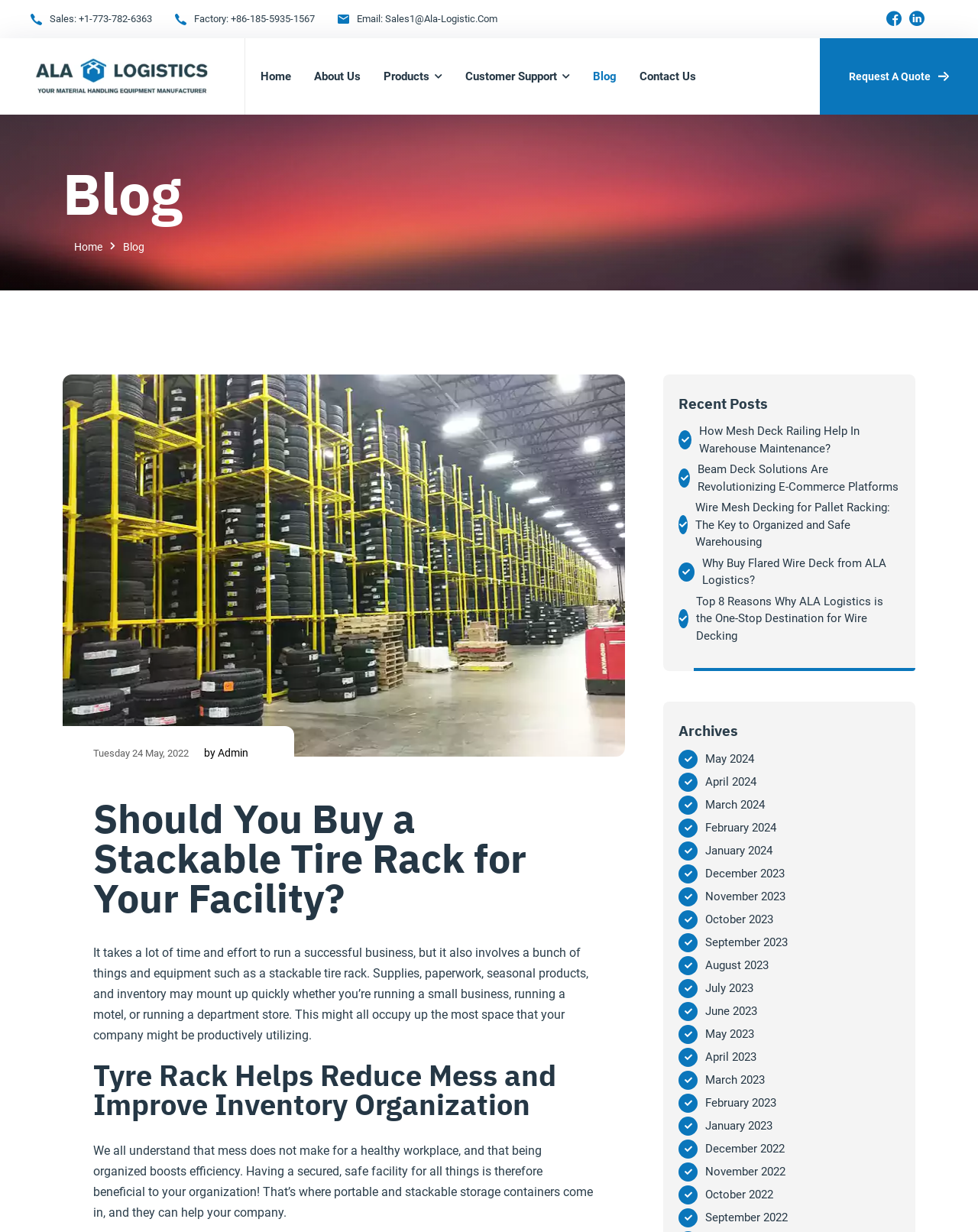Please extract the title of the webpage.

Should You Buy a Stackable Tire Rack for Your Facility?